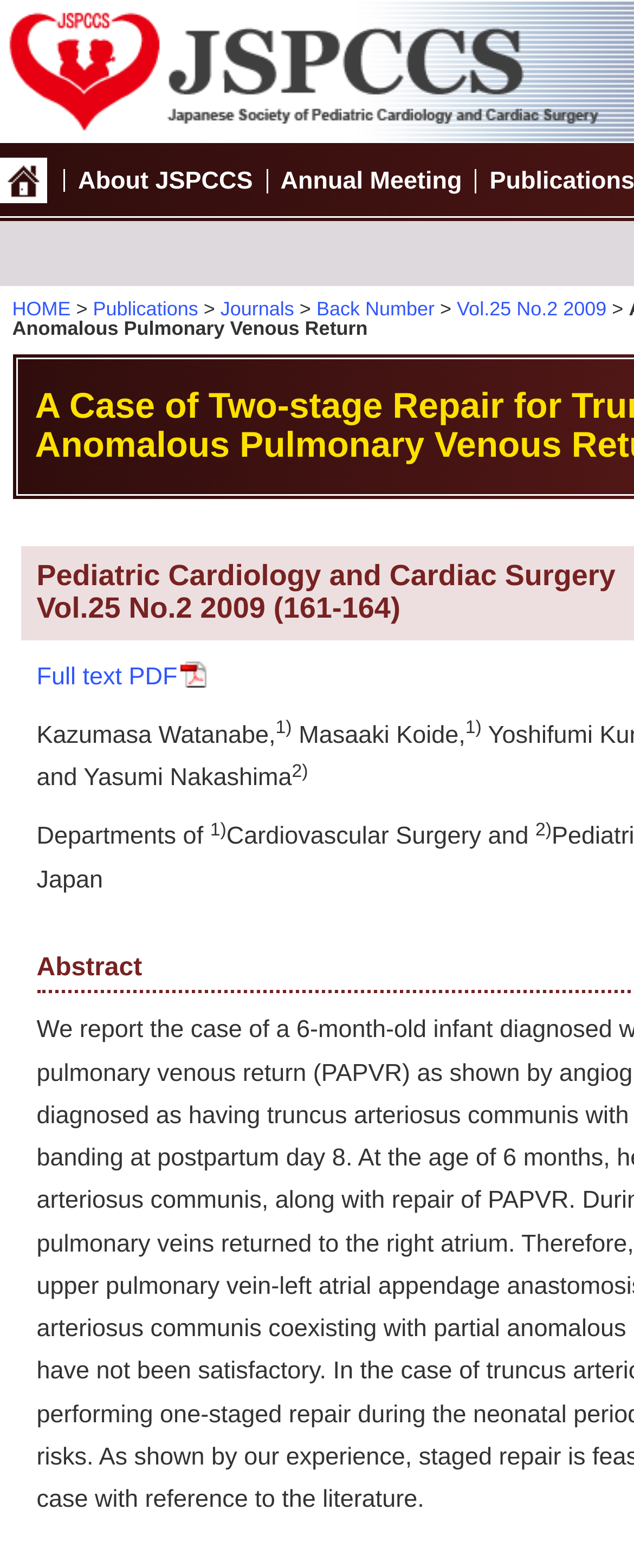Highlight the bounding box coordinates of the region I should click on to meet the following instruction: "Go to HOME page".

[0.0, 0.101, 0.074, 0.13]